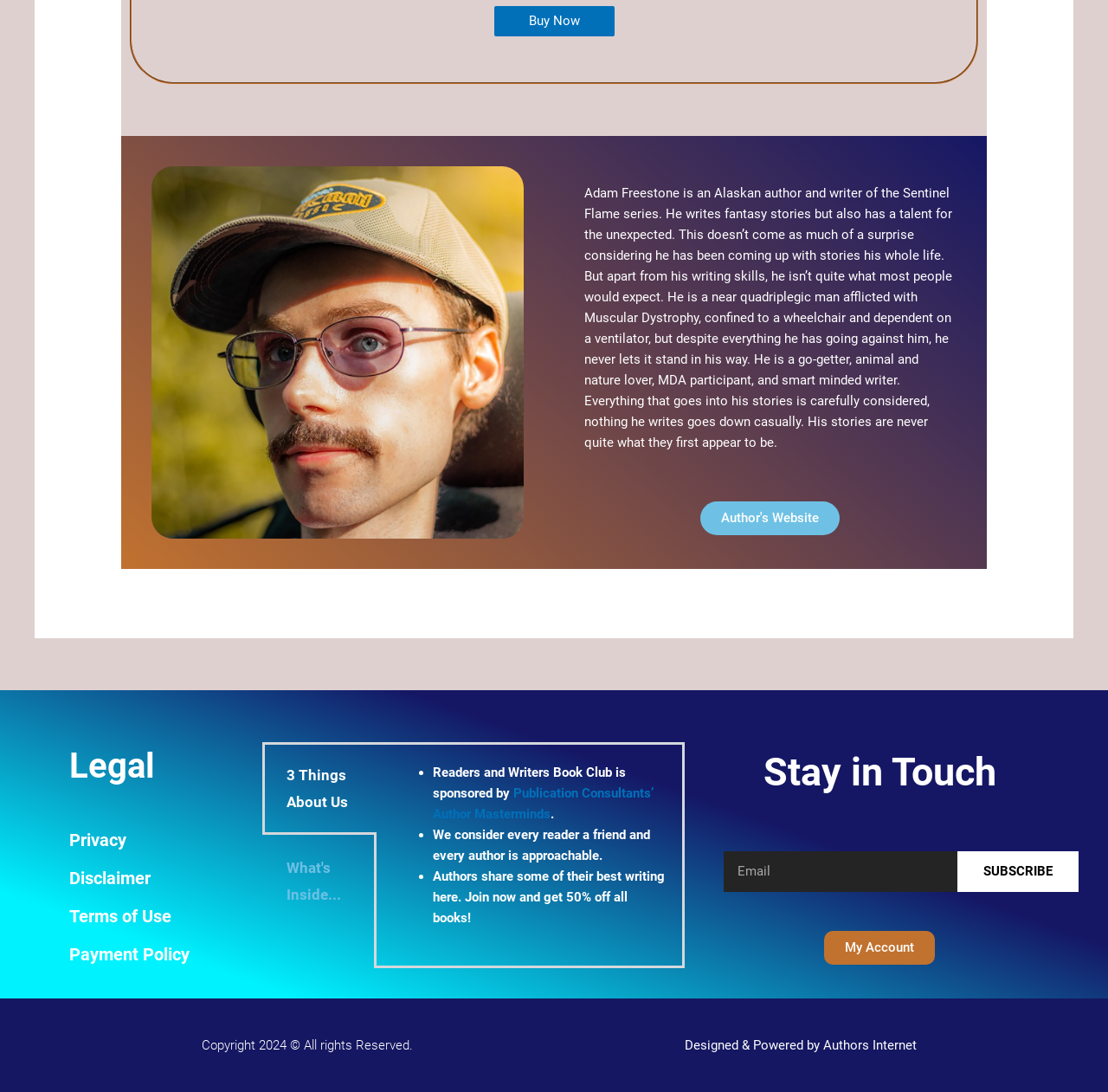Locate the bounding box coordinates of the area that needs to be clicked to fulfill the following instruction: "Subscribe to the newsletter". The coordinates should be in the format of four float numbers between 0 and 1, namely [left, top, right, bottom].

[0.864, 0.78, 0.974, 0.817]